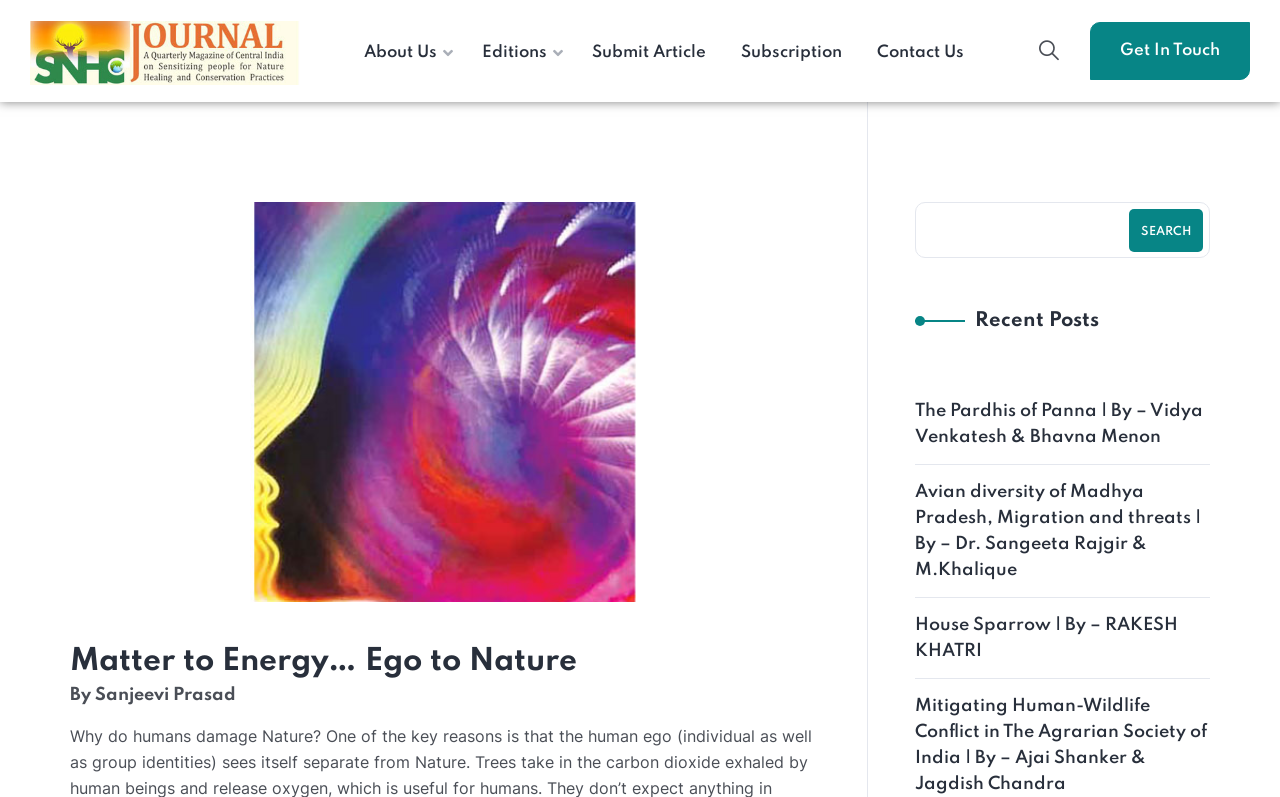How many authors are credited for the second recent post?
Refer to the screenshot and answer in one word or phrase.

2